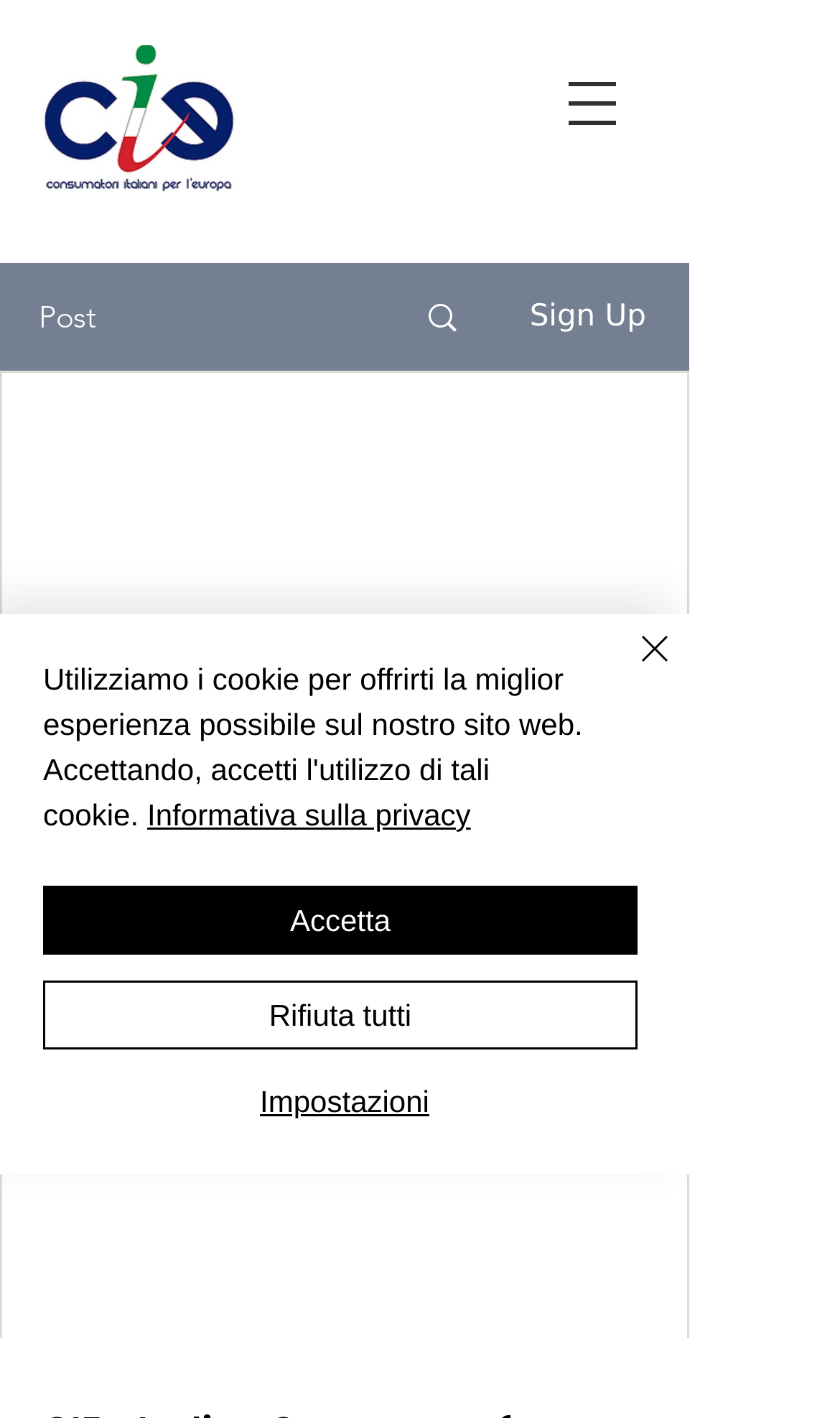Answer the following in one word or a short phrase: 
What is the purpose of the button on the top-right corner?

Open navigation menu